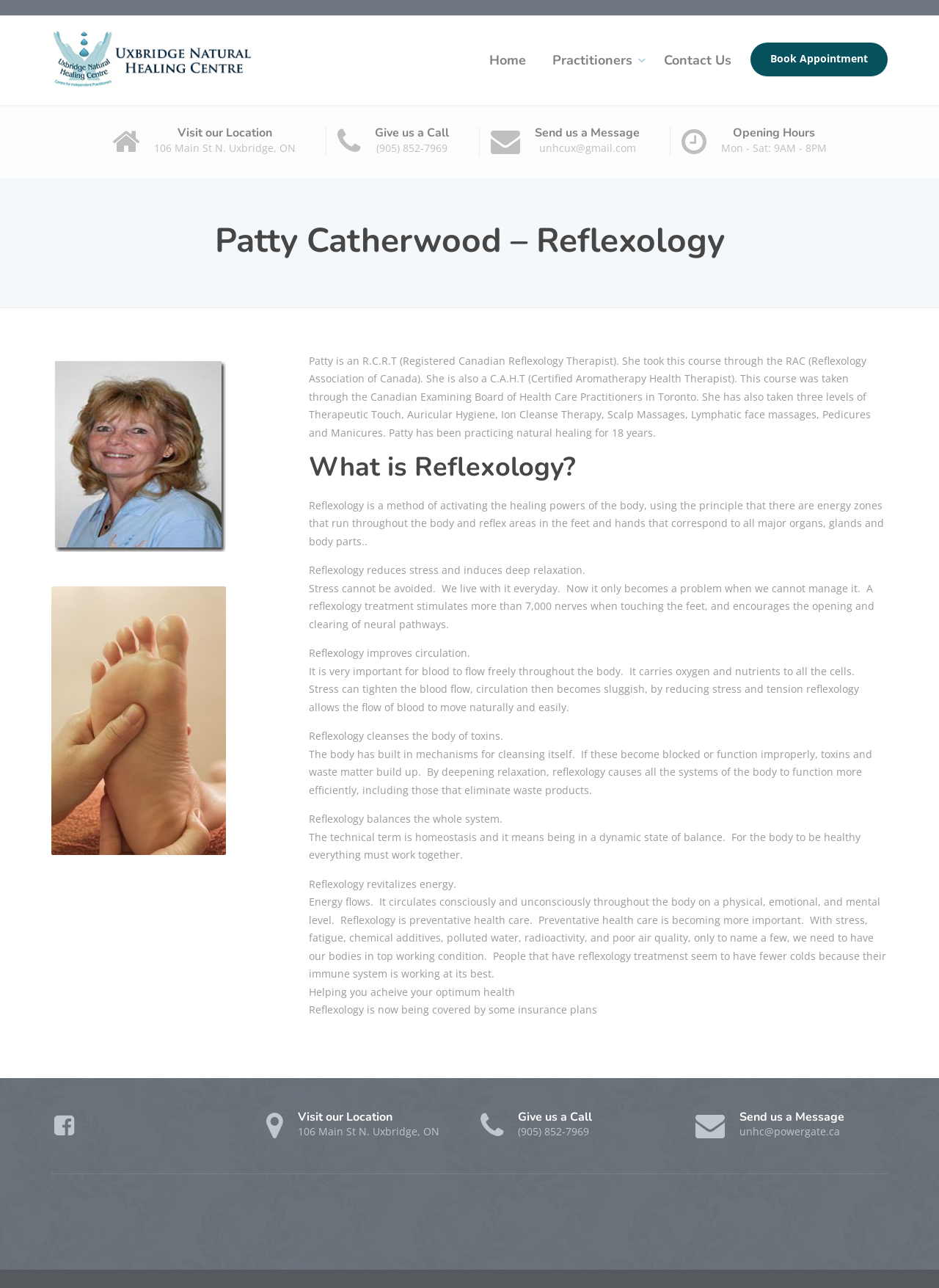Analyze the image and give a detailed response to the question:
What is the phone number of Uxbridge Natural Healing Center?

The phone number of Uxbridge Natural Healing Center can be found in the 'Give us a Call' section, which is (905) 852-7969.